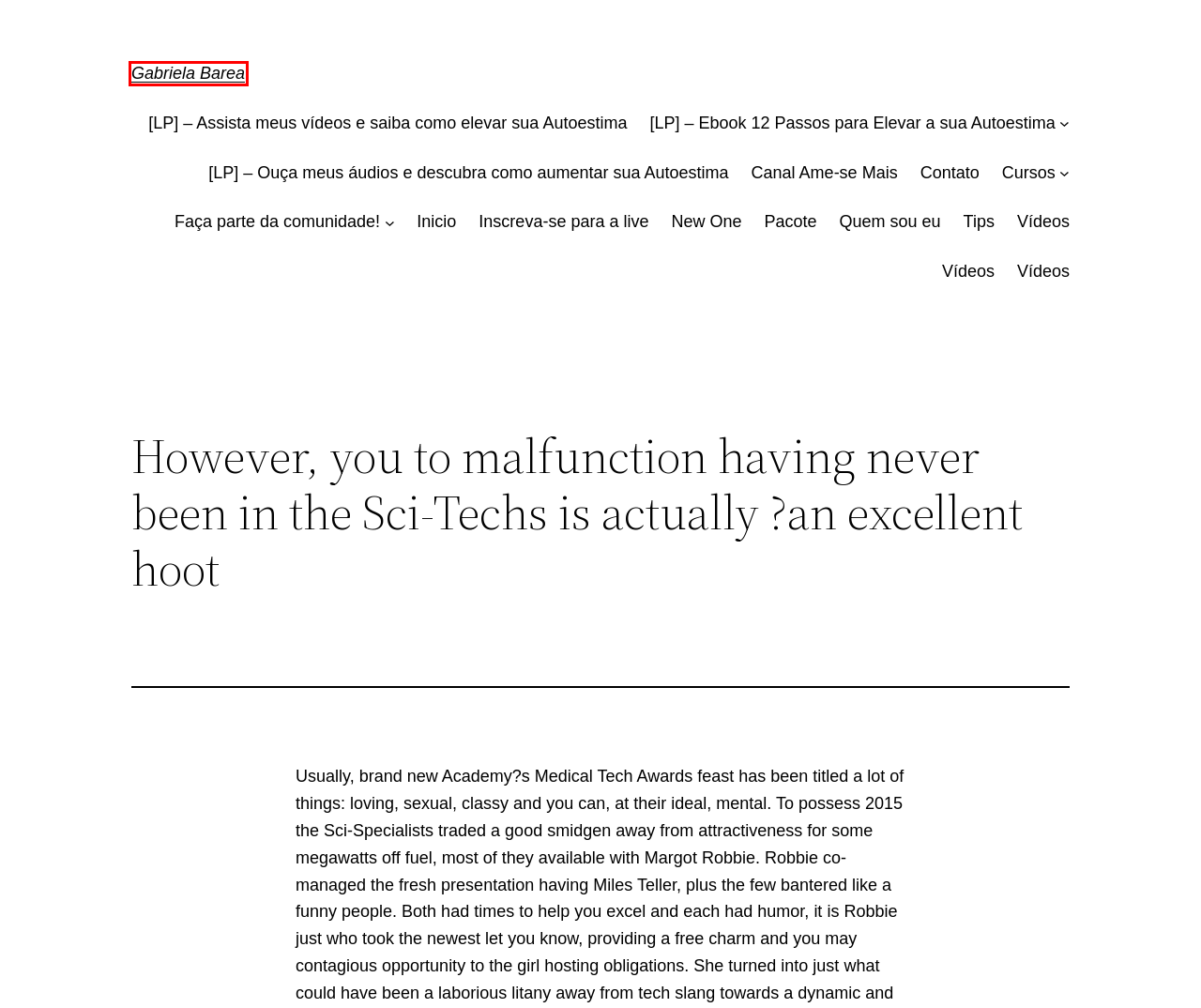A screenshot of a webpage is given, marked with a red bounding box around a UI element. Please select the most appropriate webpage description that fits the new page after clicking the highlighted element. Here are the candidates:
A. Gabriela Barea
B. Faça parte da comunidade! – Gabriela Barea
C. [LP] – Ouça meus áudios e descubra como aumentar sua Autoestima – Gabriela Barea
D. Cursos – Gabriela Barea
E. Contato – Gabriela Barea
F. Tips – Gabriela Barea
G. Inscreva-se para a live – Gabriela Barea
H. Canal Ame-se Mais – Gabriela Barea

A